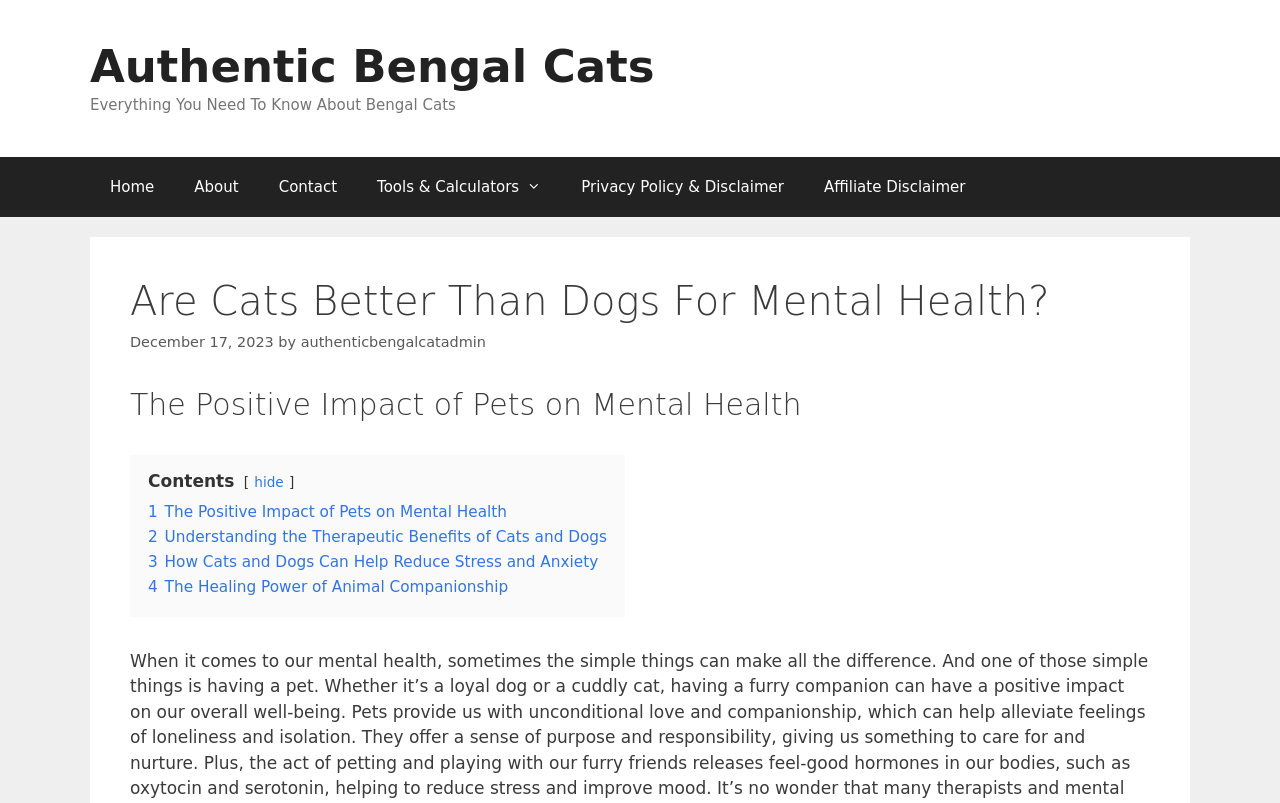Give an extensive and precise description of the webpage.

This webpage is about the mental health benefits of having pets, specifically comparing cats and dogs. At the top, there is a banner with a link to the website "Authentic Bengal Cats" and a static text "Everything You Need To Know About Bengal Cats". Below the banner, there is a primary navigation menu with links to "Home", "About", "Contact", "Tools & Calculators", "Privacy Policy & Disclaimer", and "Affiliate Disclaimer".

The main content area is divided into sections, starting with a heading "Are Cats Better Than Dogs For Mental Health?" followed by a time stamp "December 17, 2023" and the author's name "authenticbengalcatadmin". The next section has a heading "The Positive Impact of Pets on Mental Health". 

Below this, there is a table of contents with links to different sections of the article, including "The Positive Impact of Pets on Mental Health", "Understanding the Therapeutic Benefits of Cats and Dogs", "How Cats and Dogs Can Help Reduce Stress and Anxiety", and "The Healing Power of Animal Companionship". Each section has a brief title and a link to expand or hide the content.